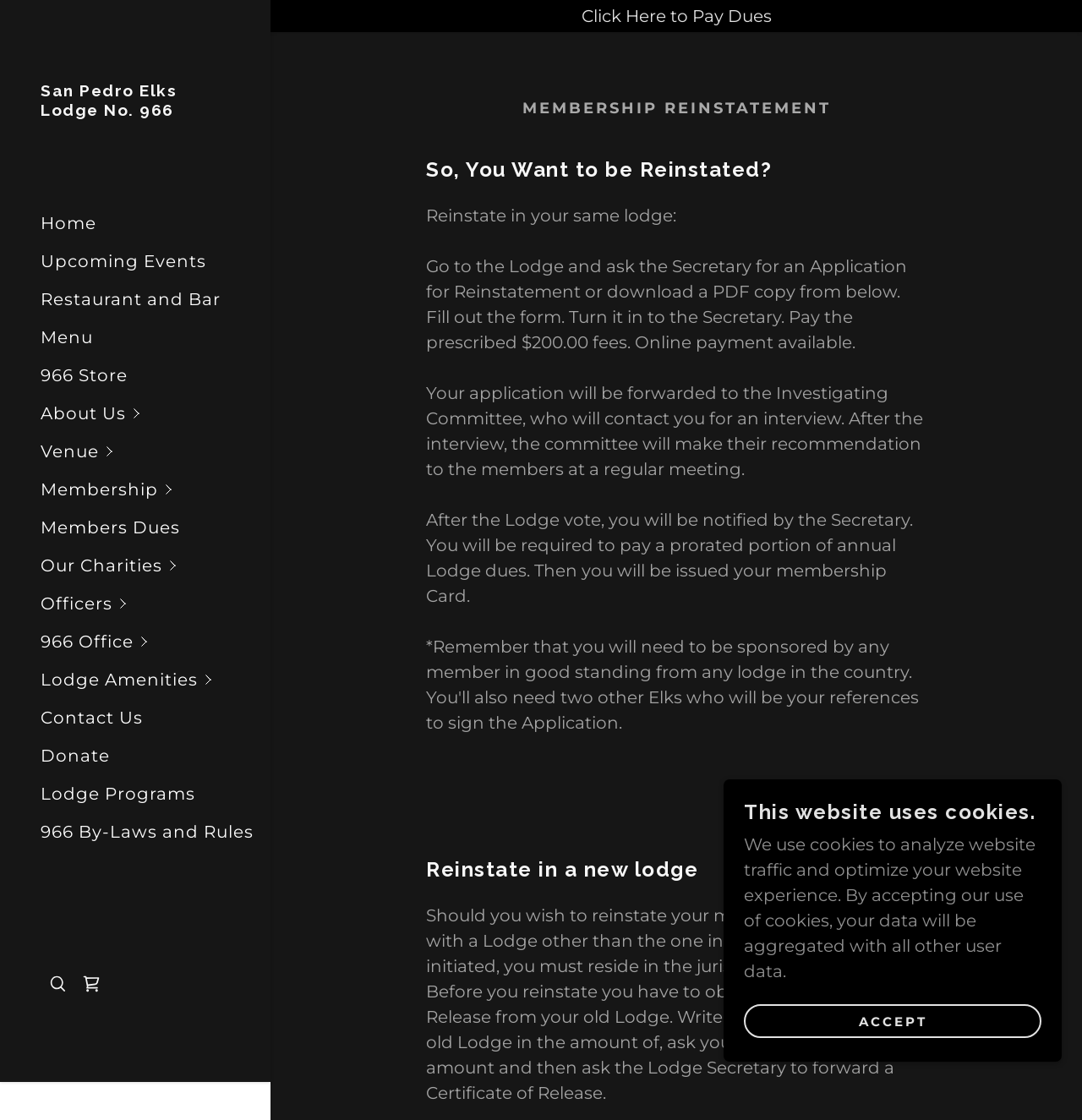Respond to the following question with a brief word or phrase:
How many menu items are under the 'About Us' button?

5